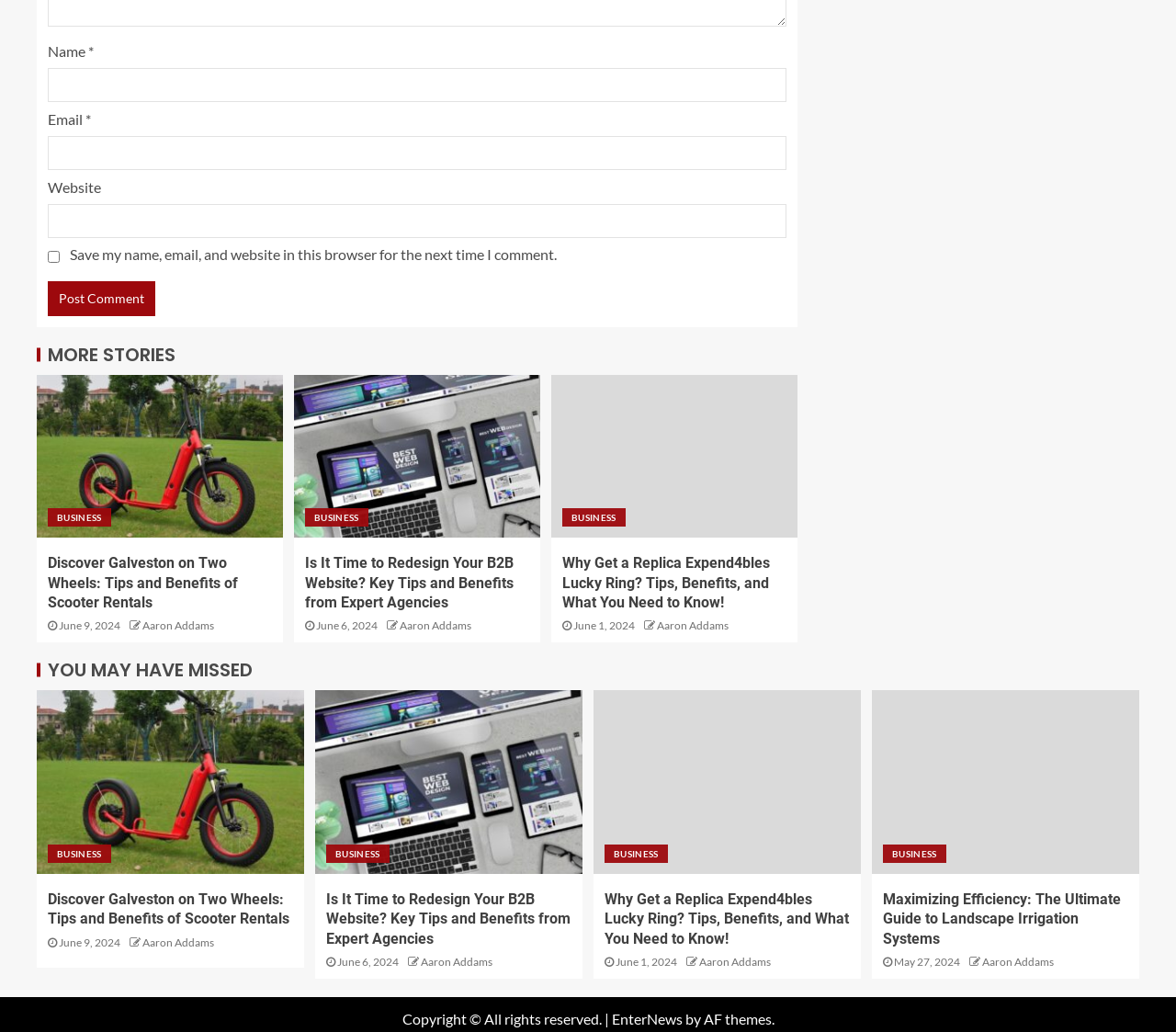Find the bounding box coordinates of the element's region that should be clicked in order to follow the given instruction: "Enter name". The coordinates should consist of four float numbers between 0 and 1, i.e., [left, top, right, bottom].

[0.041, 0.066, 0.669, 0.099]